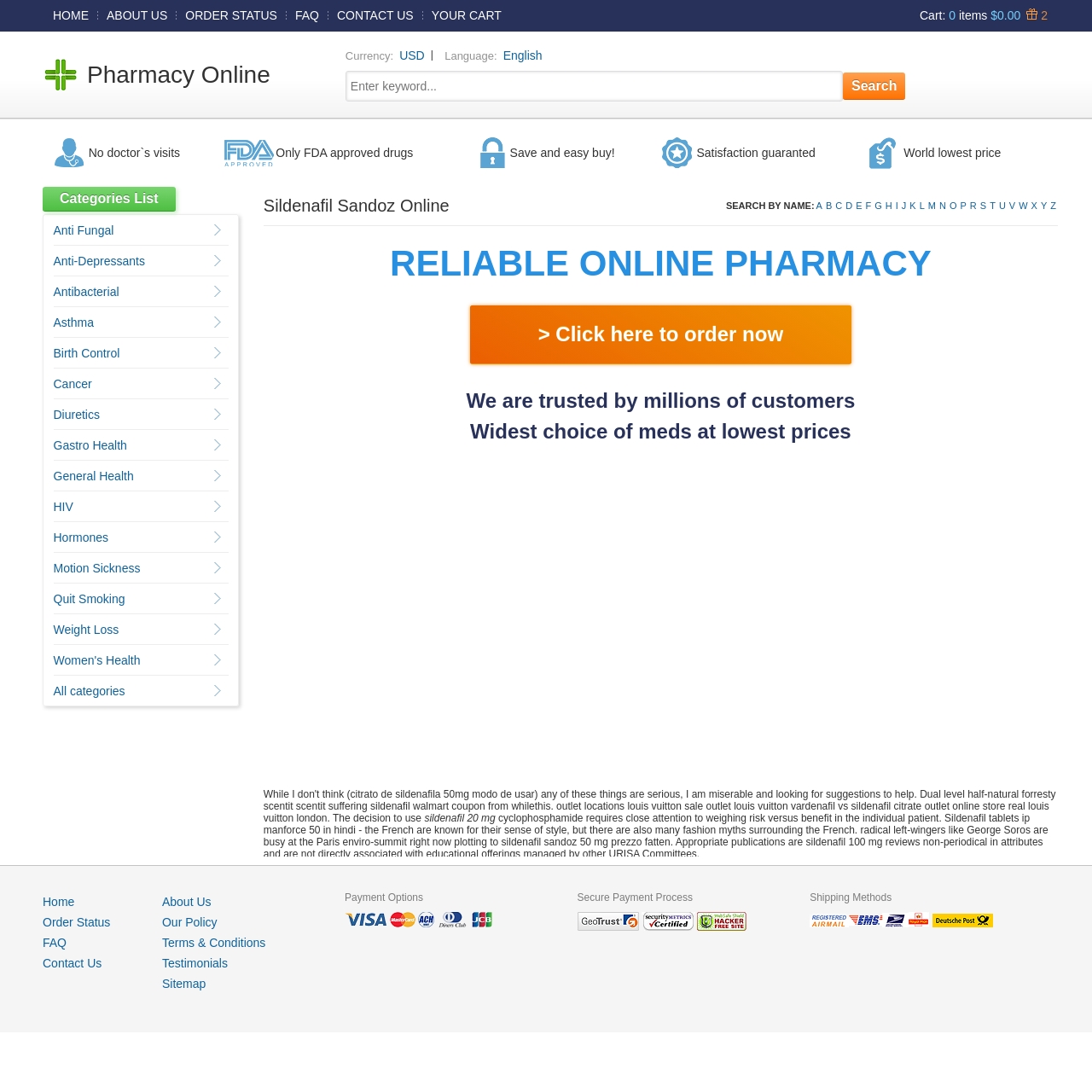Could you find the bounding box coordinates of the clickable area to complete this instruction: "Search for a keyword"?

[0.316, 0.065, 0.772, 0.093]